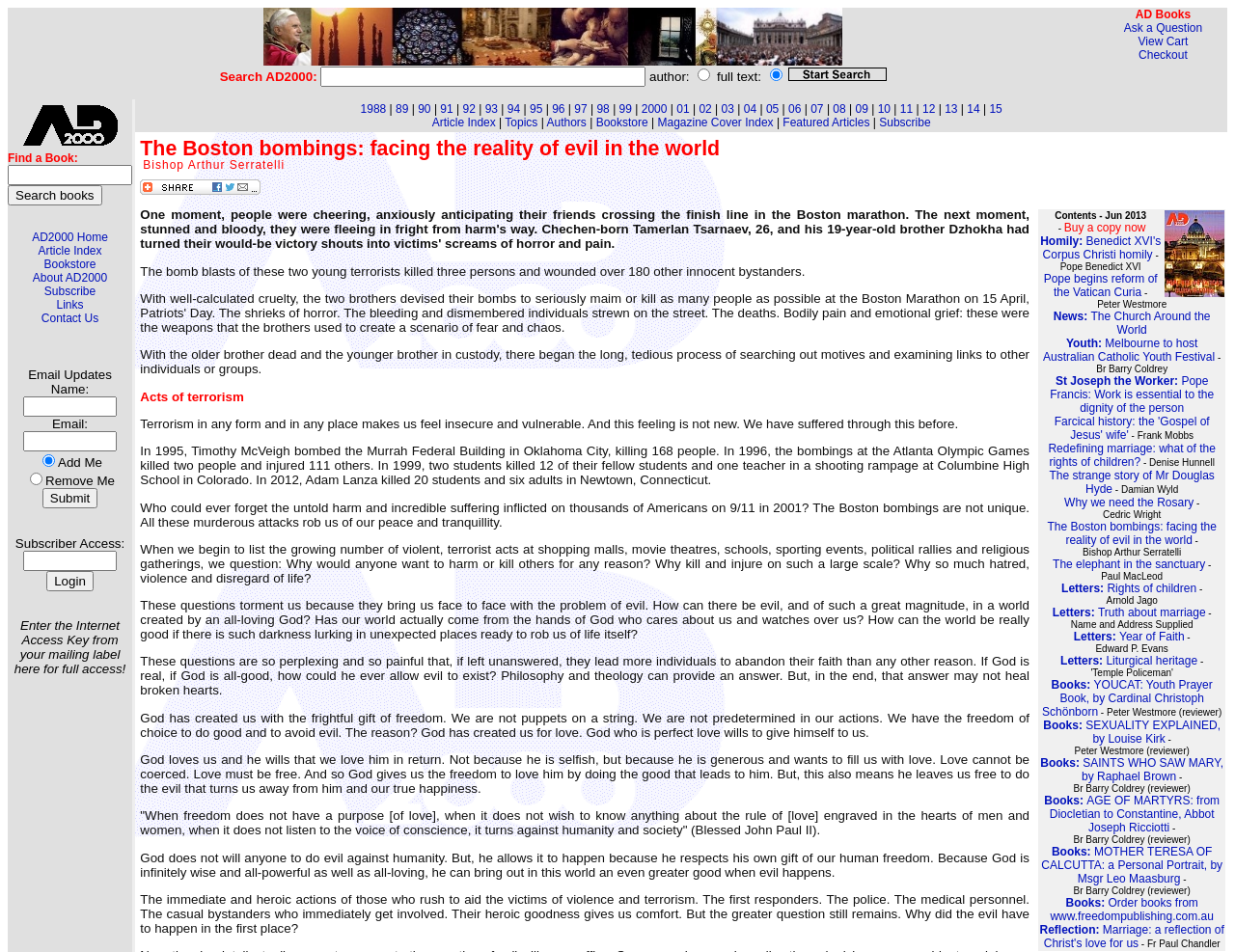Please identify the coordinates of the bounding box that should be clicked to fulfill this instruction: "Search books".

[0.006, 0.195, 0.082, 0.216]